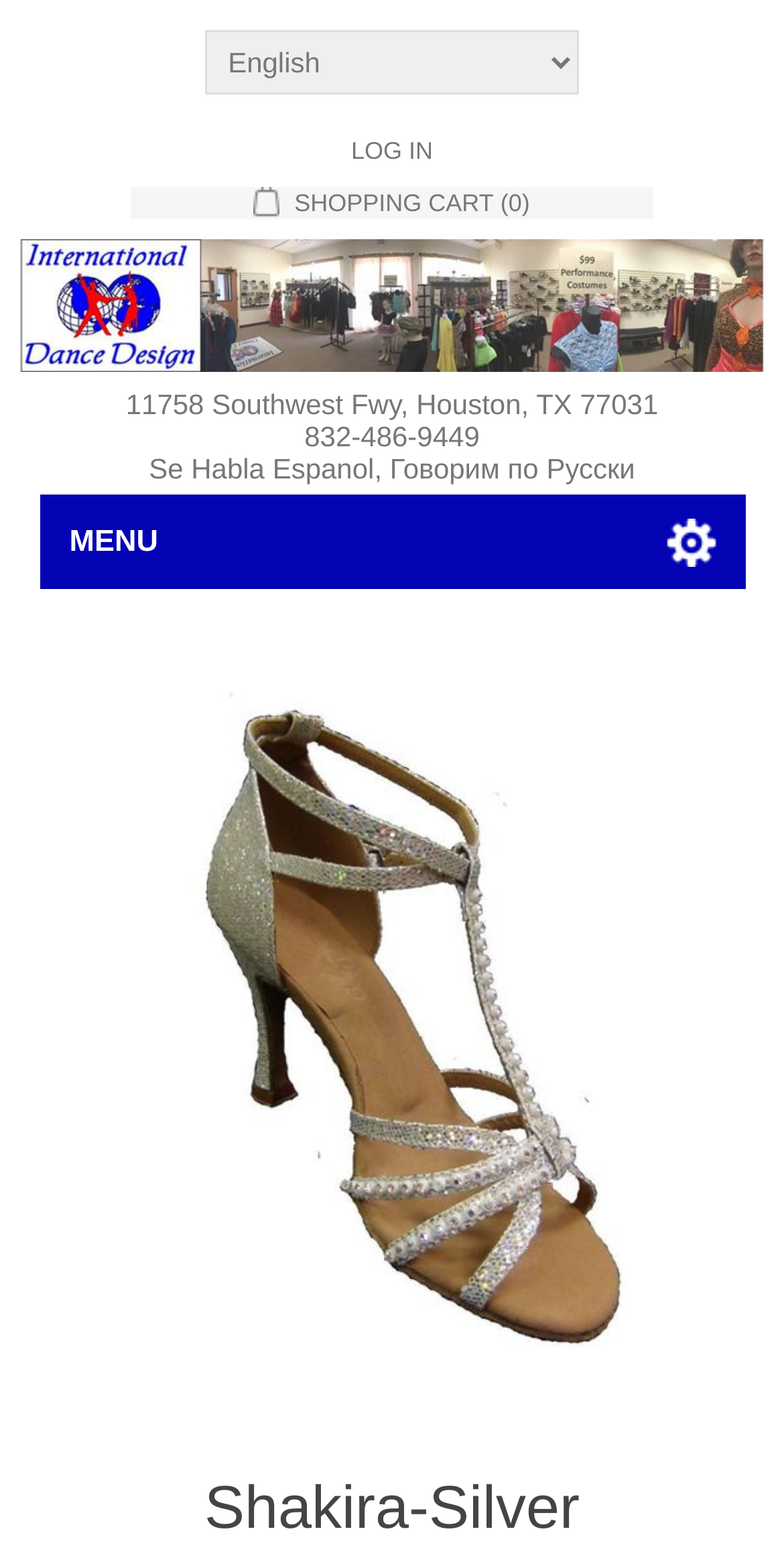Bounding box coordinates are specified in the format (top-left x, top-left y, bottom-right x, bottom-right y). All values are floating point numbers bounded between 0 and 1. Please provide the bounding box coordinate of the region this sentence describes: Log in

[0.448, 0.086, 0.552, 0.107]